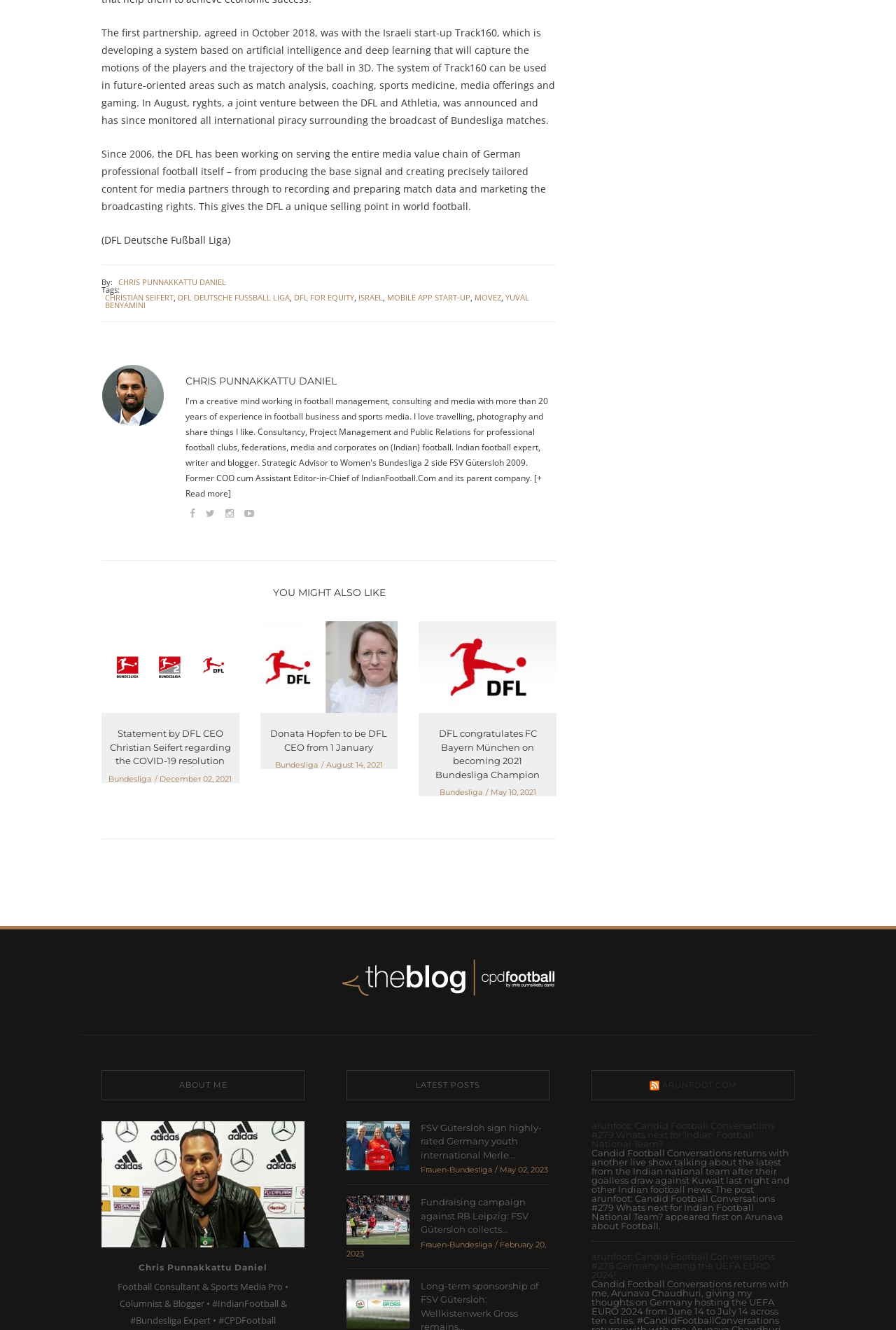Answer the question below in one word or phrase:
Who is the author of this article?

Chris Punnakkattu Daniel